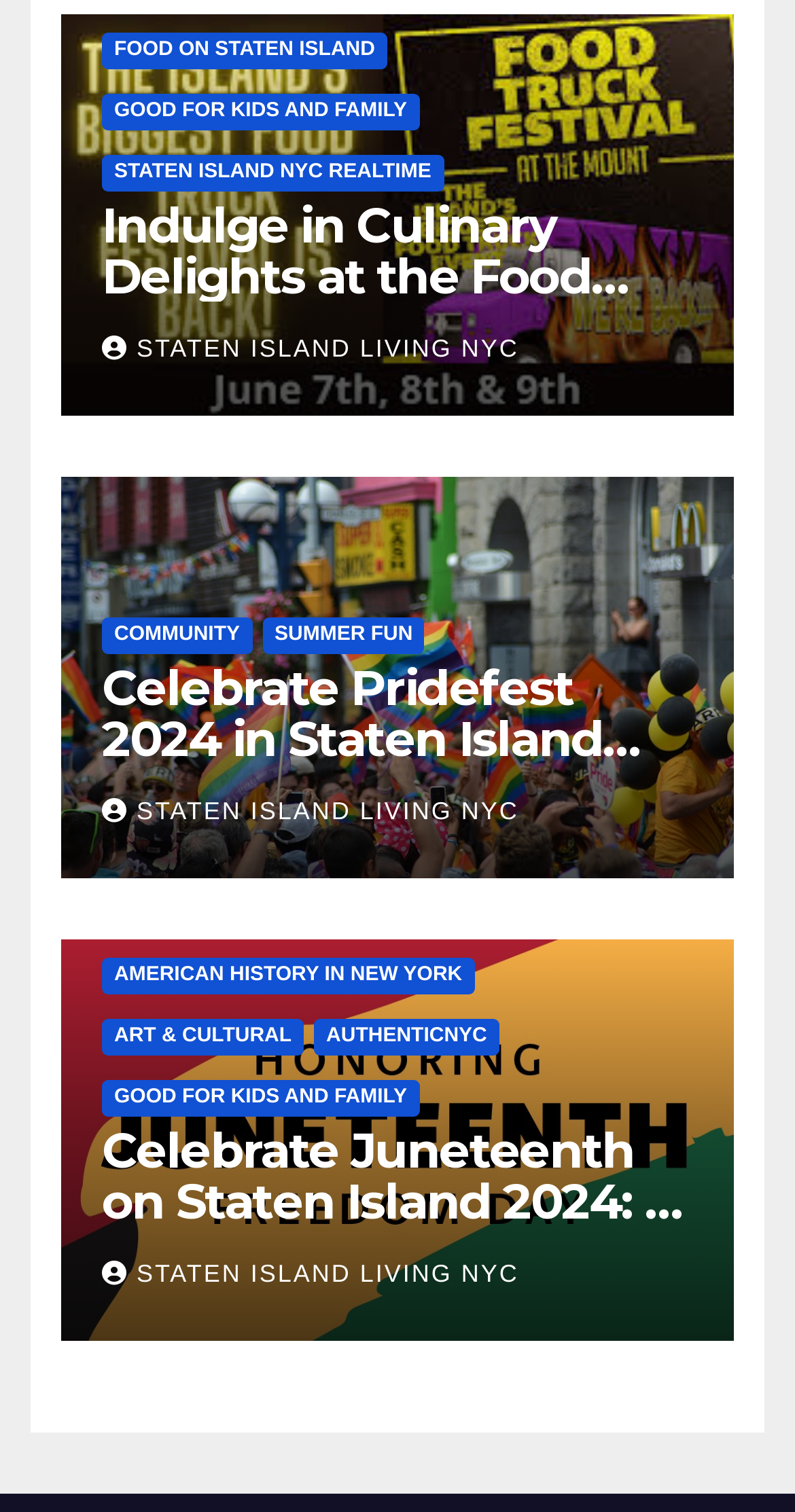What type of events are listed on the webpage?
Answer with a single word or short phrase according to what you see in the image.

Community events